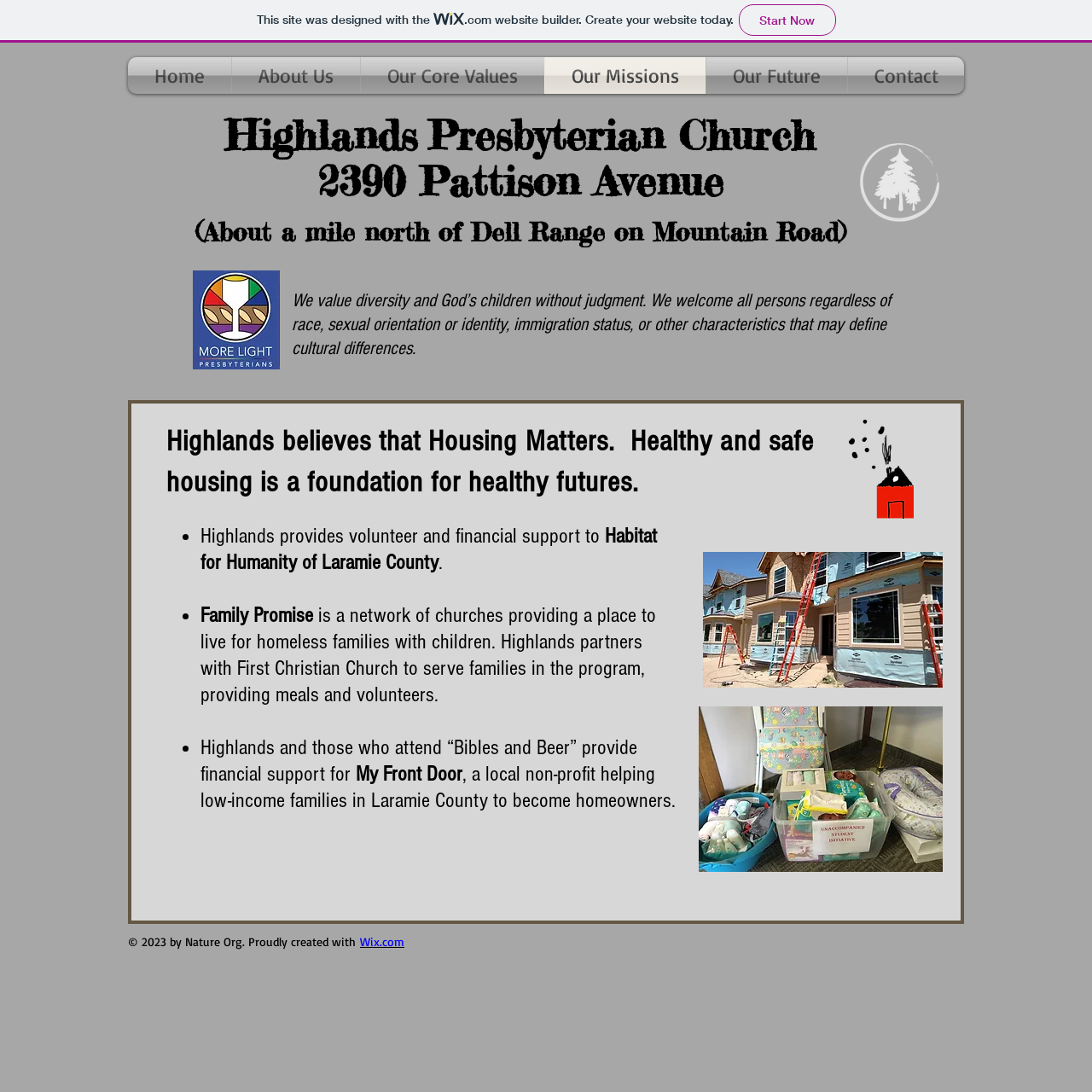Identify the bounding box coordinates of the section to be clicked to complete the task described by the following instruction: "View the 'Habitat Build' image". The coordinates should be four float numbers between 0 and 1, formatted as [left, top, right, bottom].

[0.644, 0.505, 0.863, 0.63]